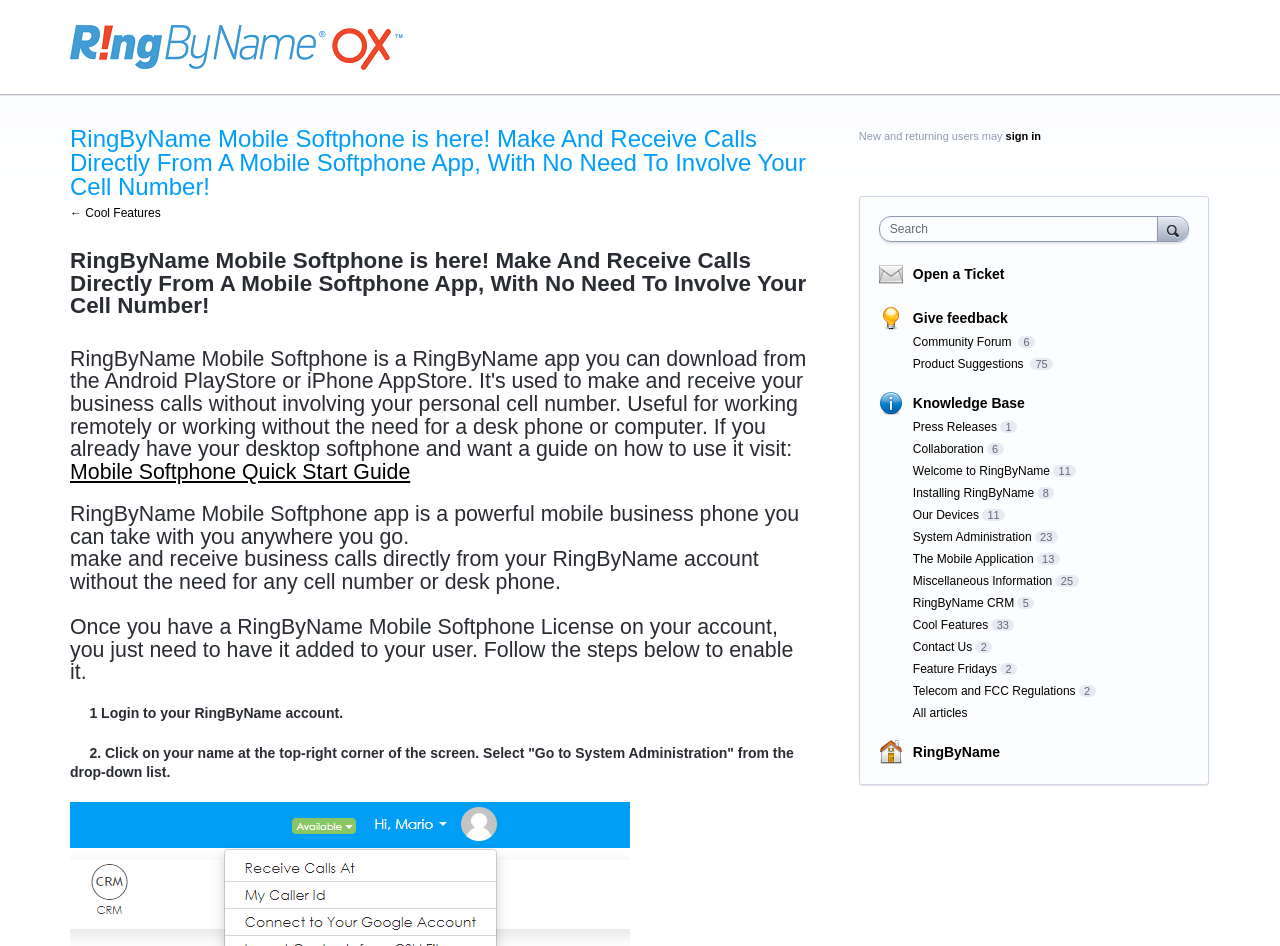Please provide the bounding box coordinates in the format (top-left x, top-left y, bottom-right x, bottom-right y). Remember, all values are floating point numbers between 0 and 1. What is the bounding box coordinate of the region described as: The Mobile Application

[0.713, 0.584, 0.808, 0.598]